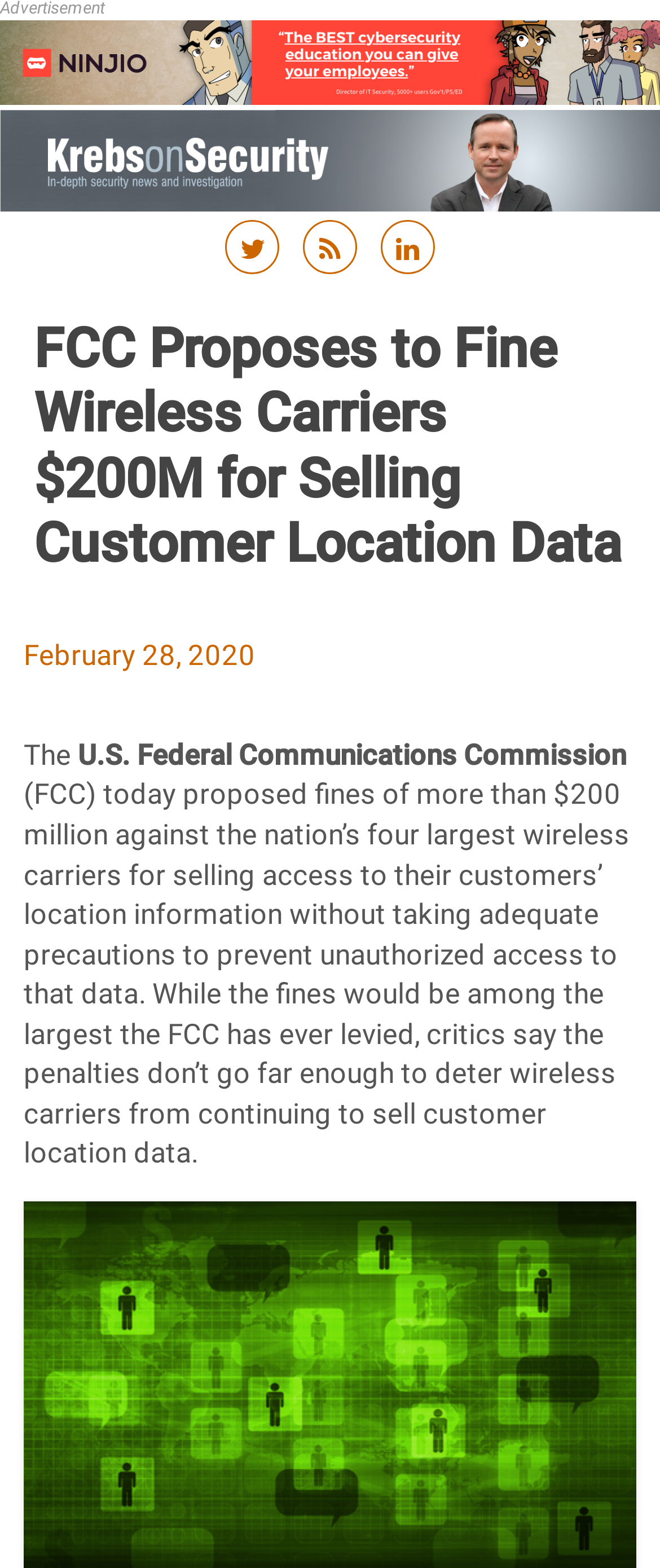What is the name of the commission mentioned in the article?
Please provide a single word or phrase as the answer based on the screenshot.

U.S. Federal Communications Commission